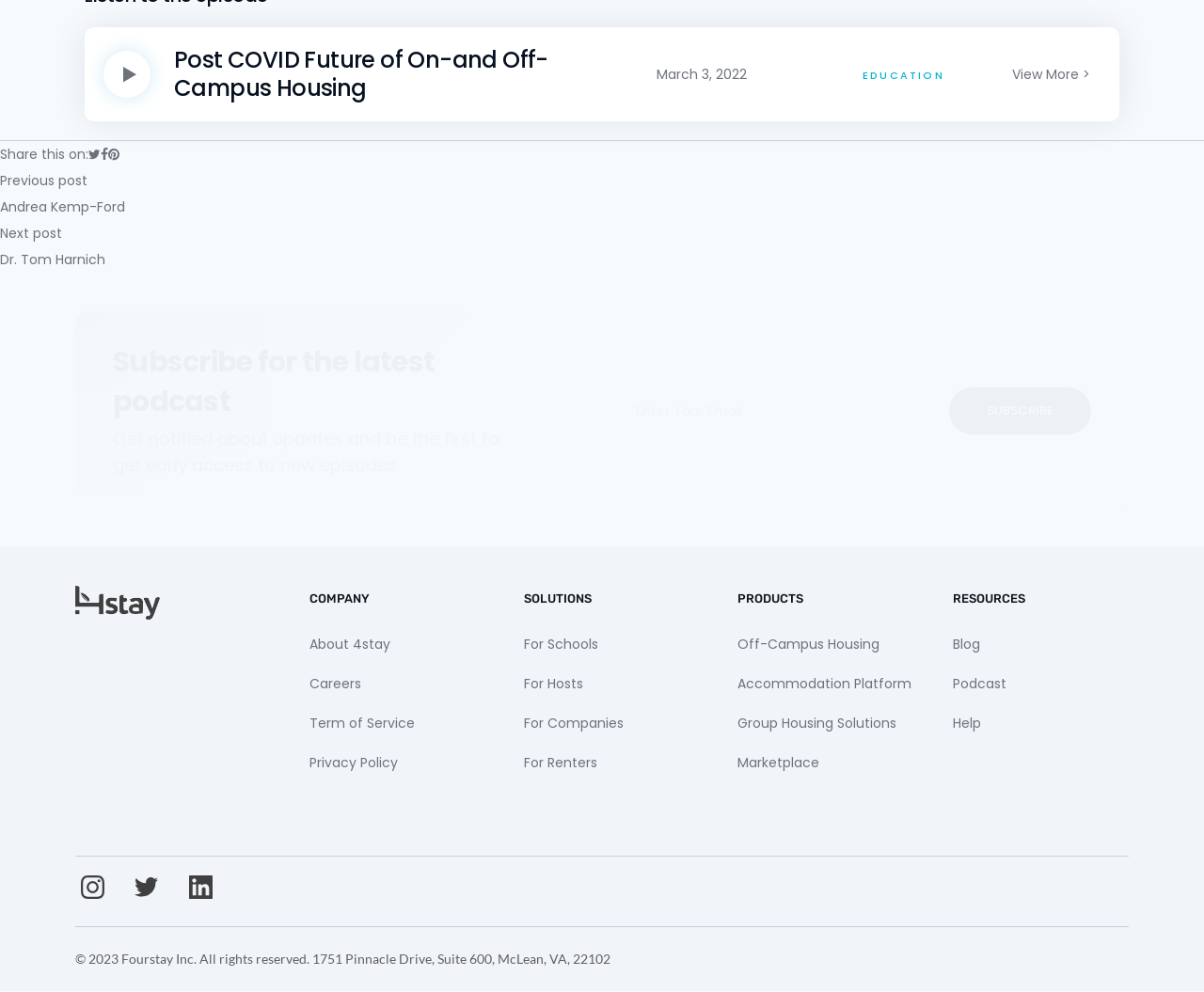Find the UI element described as: "Andrea Kemp-Ford" and predict its bounding box coordinates. Ensure the coordinates are four float numbers between 0 and 1, [left, top, right, bottom].

[0.0, 0.199, 0.104, 0.218]